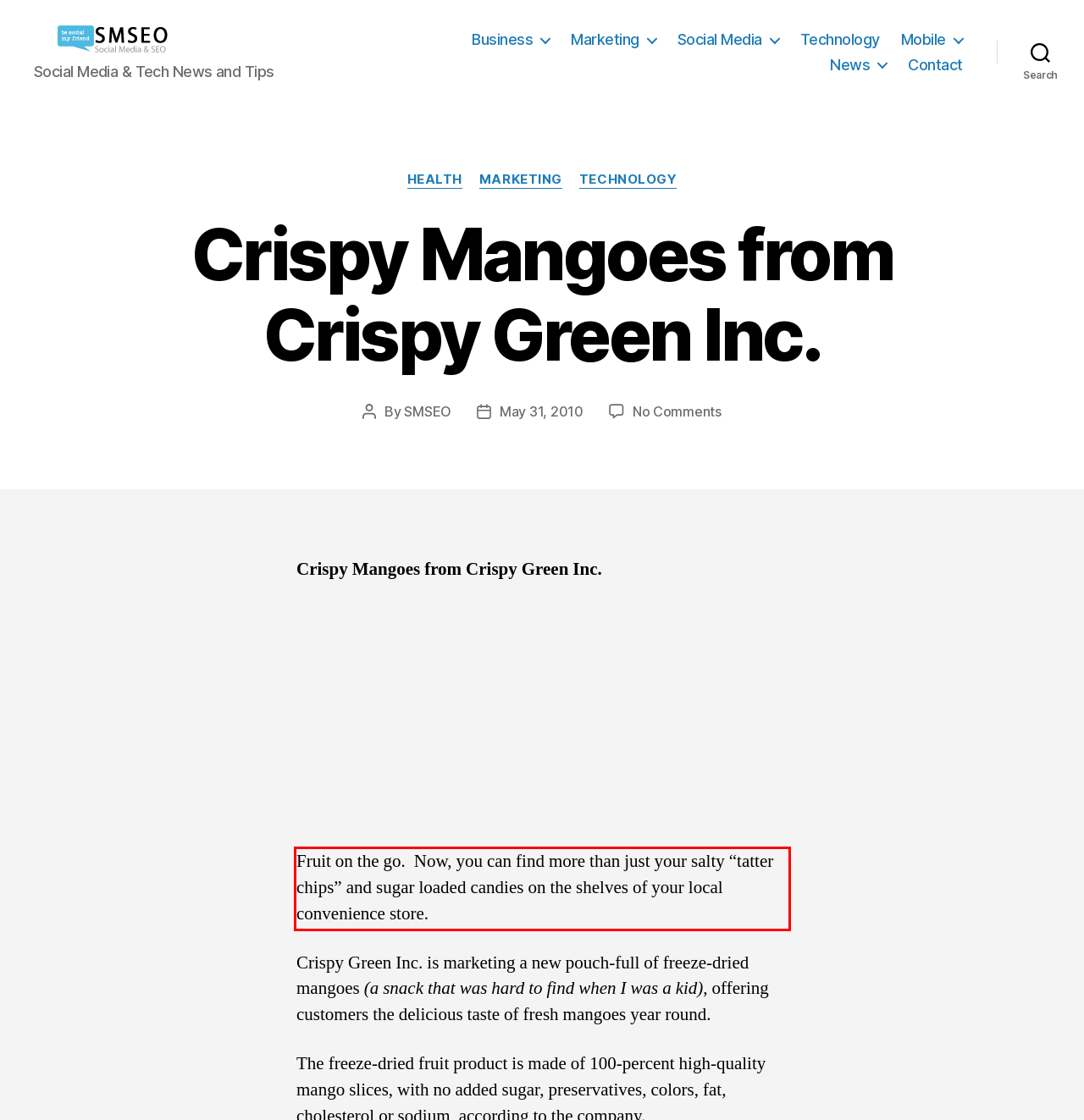Examine the webpage screenshot and use OCR to obtain the text inside the red bounding box.

Fruit on the go. Now, you can find more than just your salty “tatter chips” and sugar loaded candies on the shelves of your local convenience store.